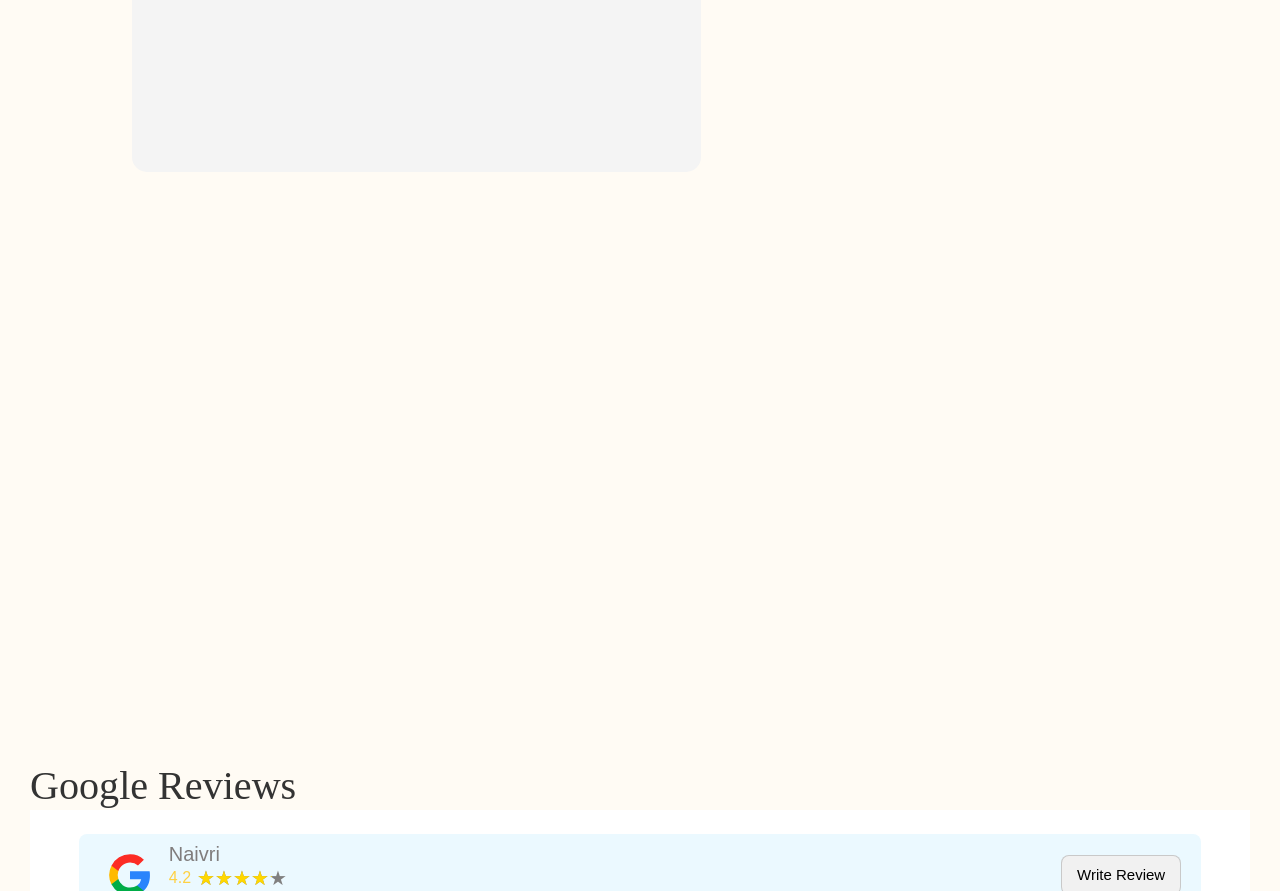Calculate the bounding box coordinates of the UI element given the description: "72 Google Reviews".

[0.132, 0.975, 0.241, 0.997]